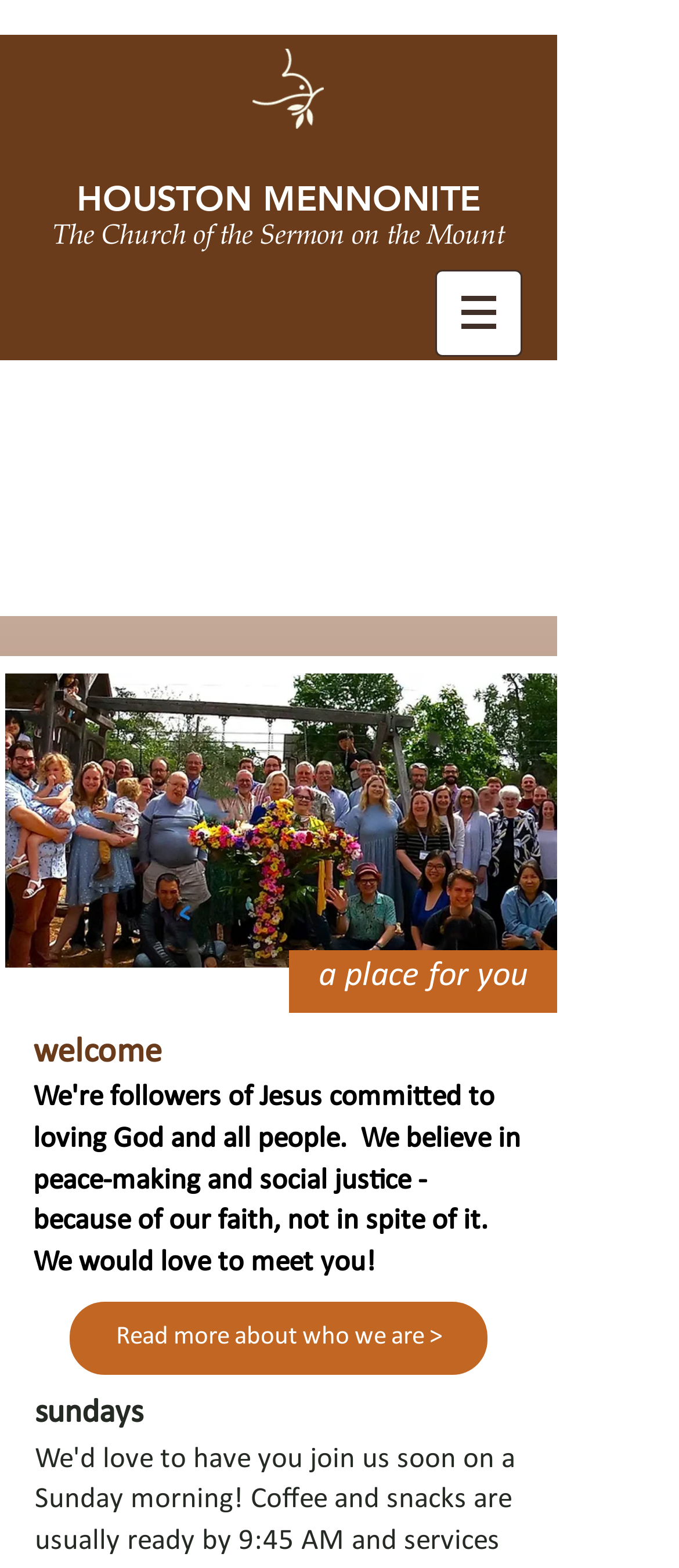Based on the image, provide a detailed response to the question:
Is there a call to action for visitors?

There is a call to action for visitors, which is 'Read more about who we are >'. This suggests that the church invites visitors to learn more about its community and values.